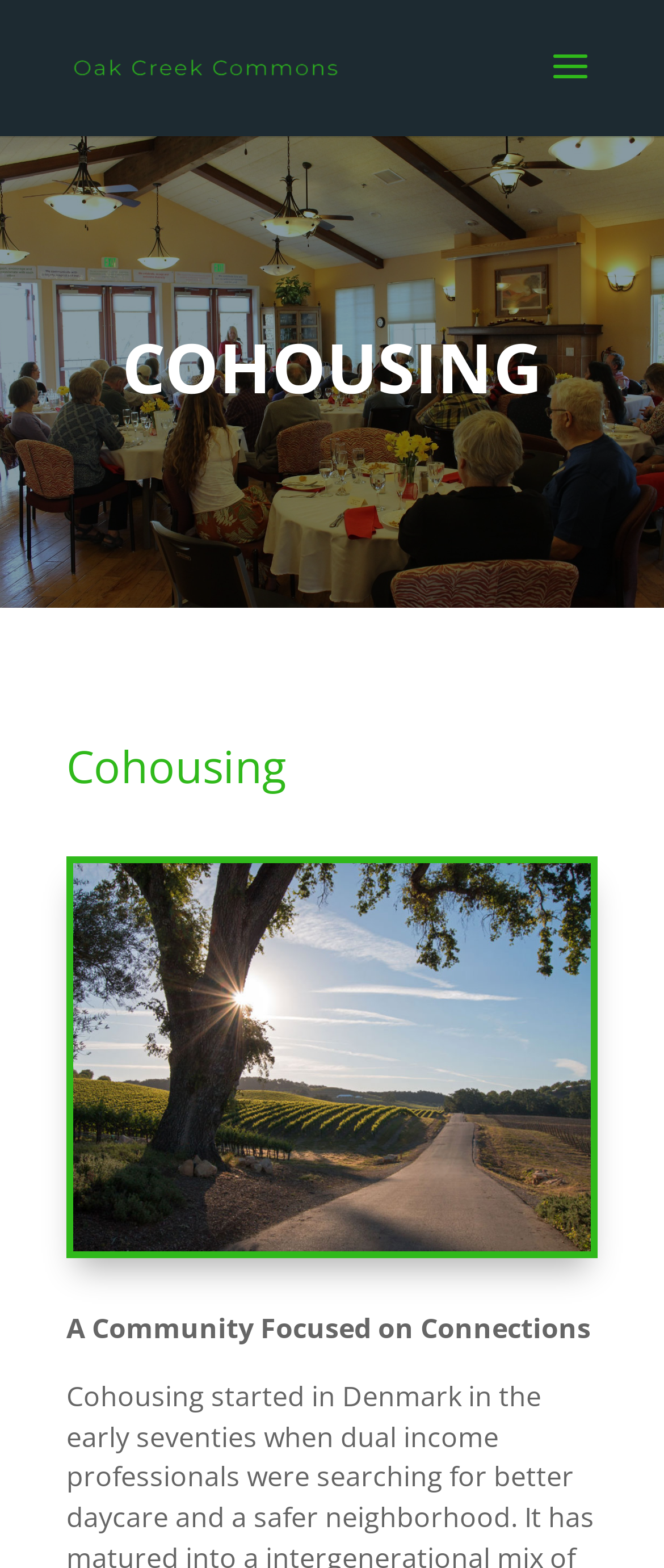Bounding box coordinates are specified in the format (top-left x, top-left y, bottom-right x, bottom-right y). All values are floating point numbers bounded between 0 and 1. Please provide the bounding box coordinate of the region this sentence describes: alt="Oak Creek Commons"

[0.11, 0.031, 0.51, 0.052]